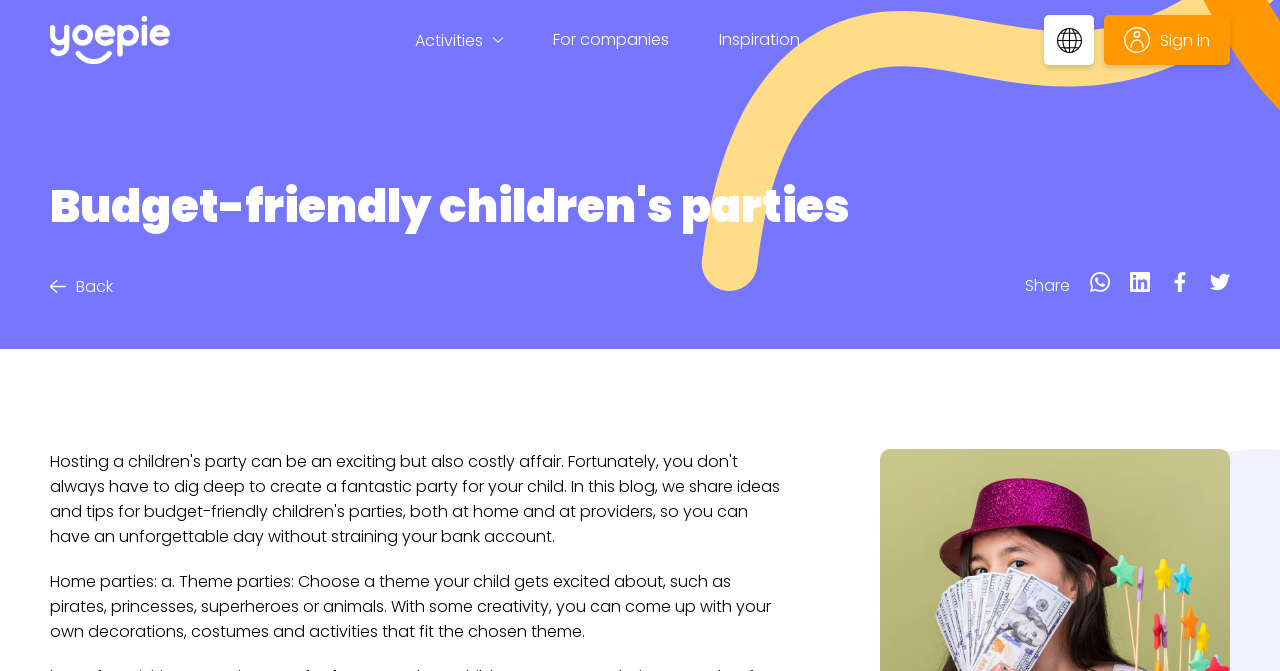Determine the bounding box coordinates for the area that should be clicked to carry out the following instruction: "Share on whatsapp".

[0.852, 0.405, 0.867, 0.446]